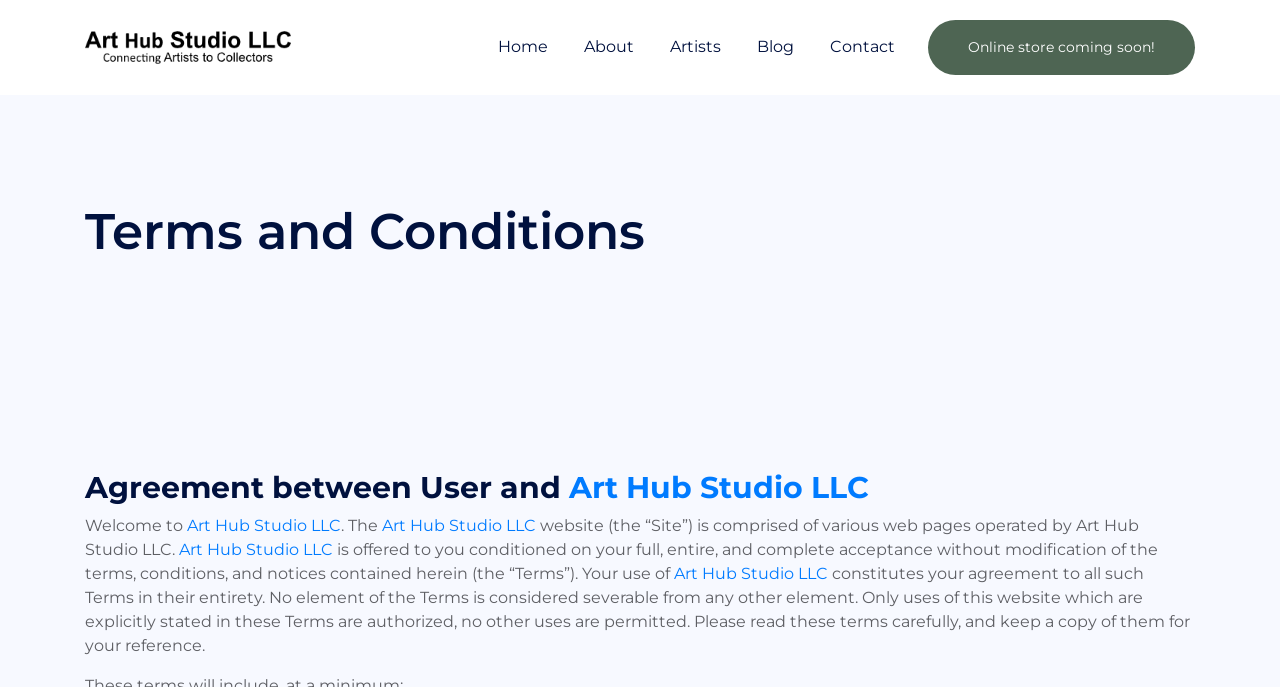Refer to the screenshot and give an in-depth answer to this question: What is required for using the website?

I found the answer by reading the text content of the webpage, specifically the sentence 'Your use of the website constitutes your agreement to all such Terms in their entirety.' which implies that full acceptance of the Terms is required to use the website.